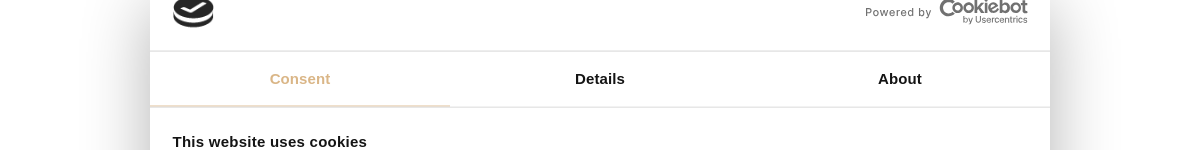Answer in one word or a short phrase: 
What is the branding associated with the modal dialog box?

Cookiebot